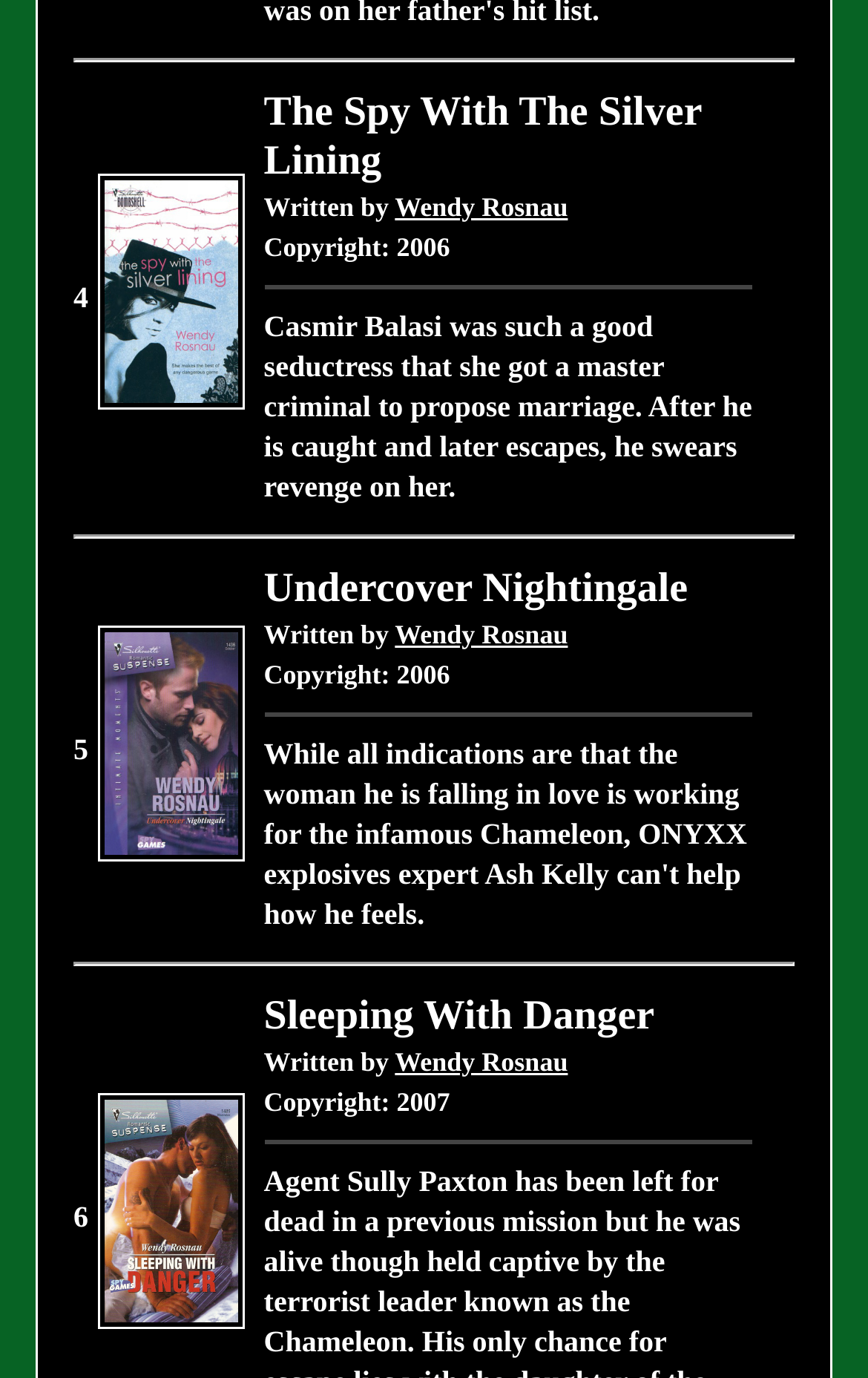Bounding box coordinates must be specified in the format (top-left x, top-left y, bottom-right x, bottom-right y). All values should be floating point numbers between 0 and 1. What are the bounding box coordinates of the UI element described as: title="Undercover Nightingale"

[0.112, 0.604, 0.281, 0.632]